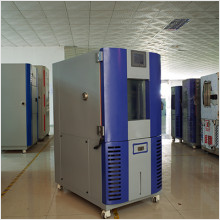Provide an in-depth description of all elements within the image.

The image showcases a state-of-the-art Environmental Test Chamber, designed for rigorous testing of various products such as electronics, electrical appliances, food, and automotive components. This chamber is depicted in a spacious laboratory setting, highlighting its robust construction with a sleek silver and blue exterior. It features a front display that likely includes digital controls, allowing users to set specific environmental conditions. 

These chambers are essential for determining the adaptability and performance of materials and products under varying temperature and humidity conditions. This particular model emphasizes mobility and practicality, evident from the wheels at its base, facilitating easy relocation within testing facilities. 

Overall, this image underscores the significance of Environmental Test Chambers in quality assurance processes across multiple industries, ensuring that products meet stringent performance criteria.